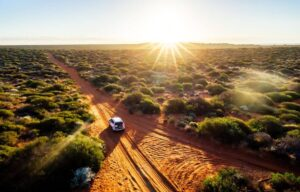Please provide a one-word or phrase answer to the question: 
What region of Australia is the landscape native to?

Western Australia